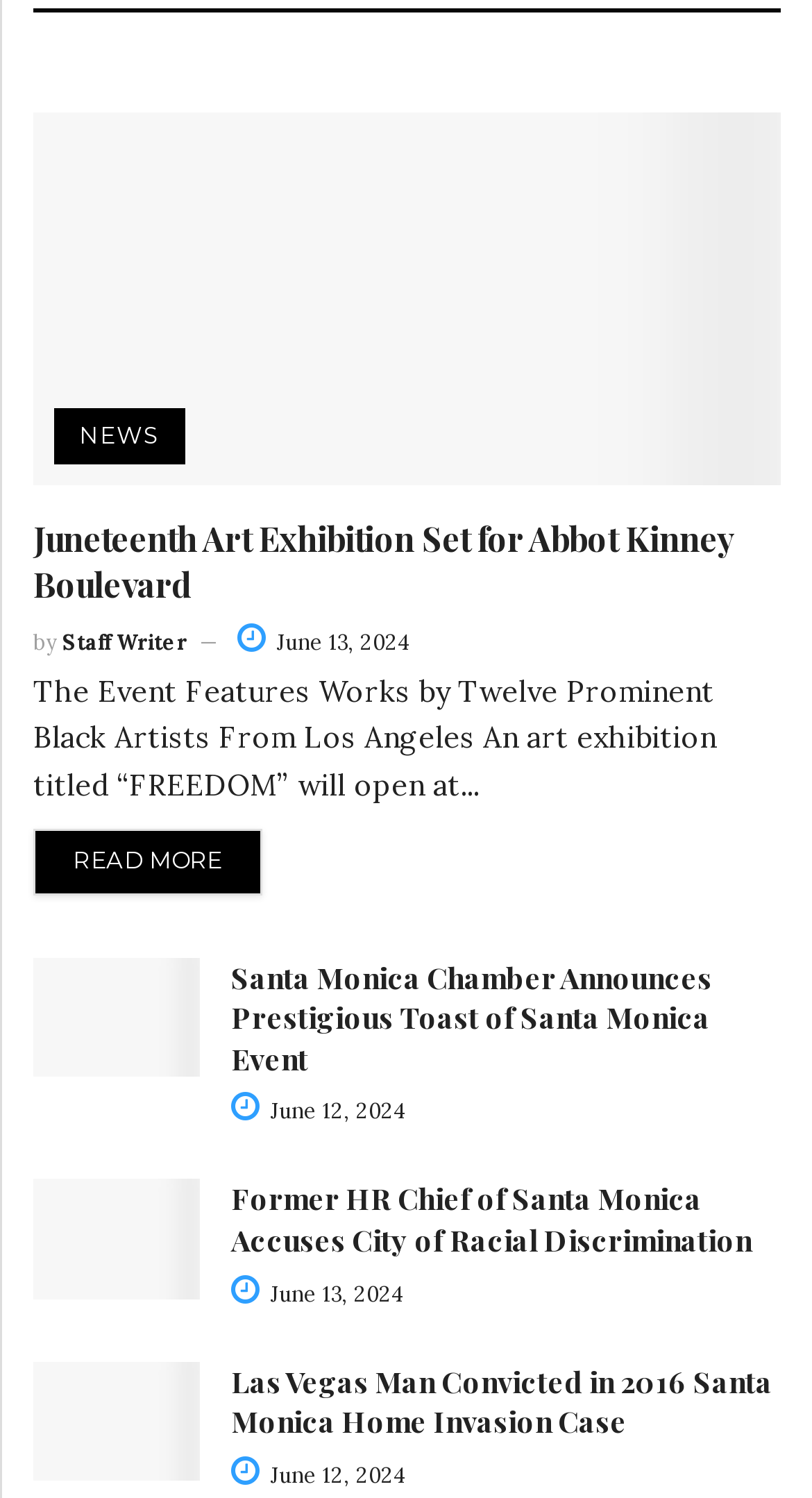How many articles are on this webpage?
Look at the image and provide a short answer using one word or a phrase.

4